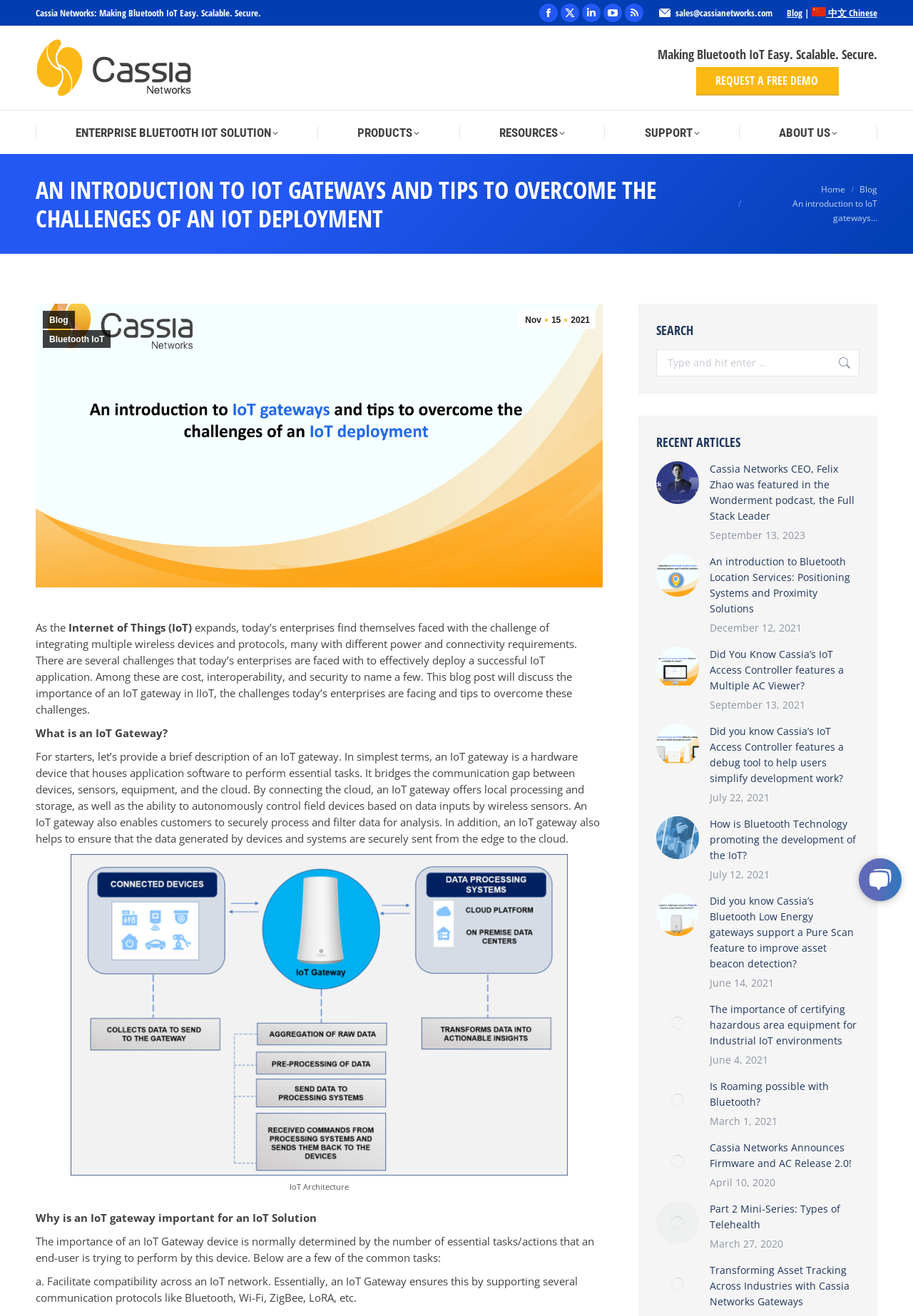Identify the bounding box coordinates of the area you need to click to perform the following instruction: "Go to the Cassia Networks home page".

[0.039, 0.03, 0.21, 0.073]